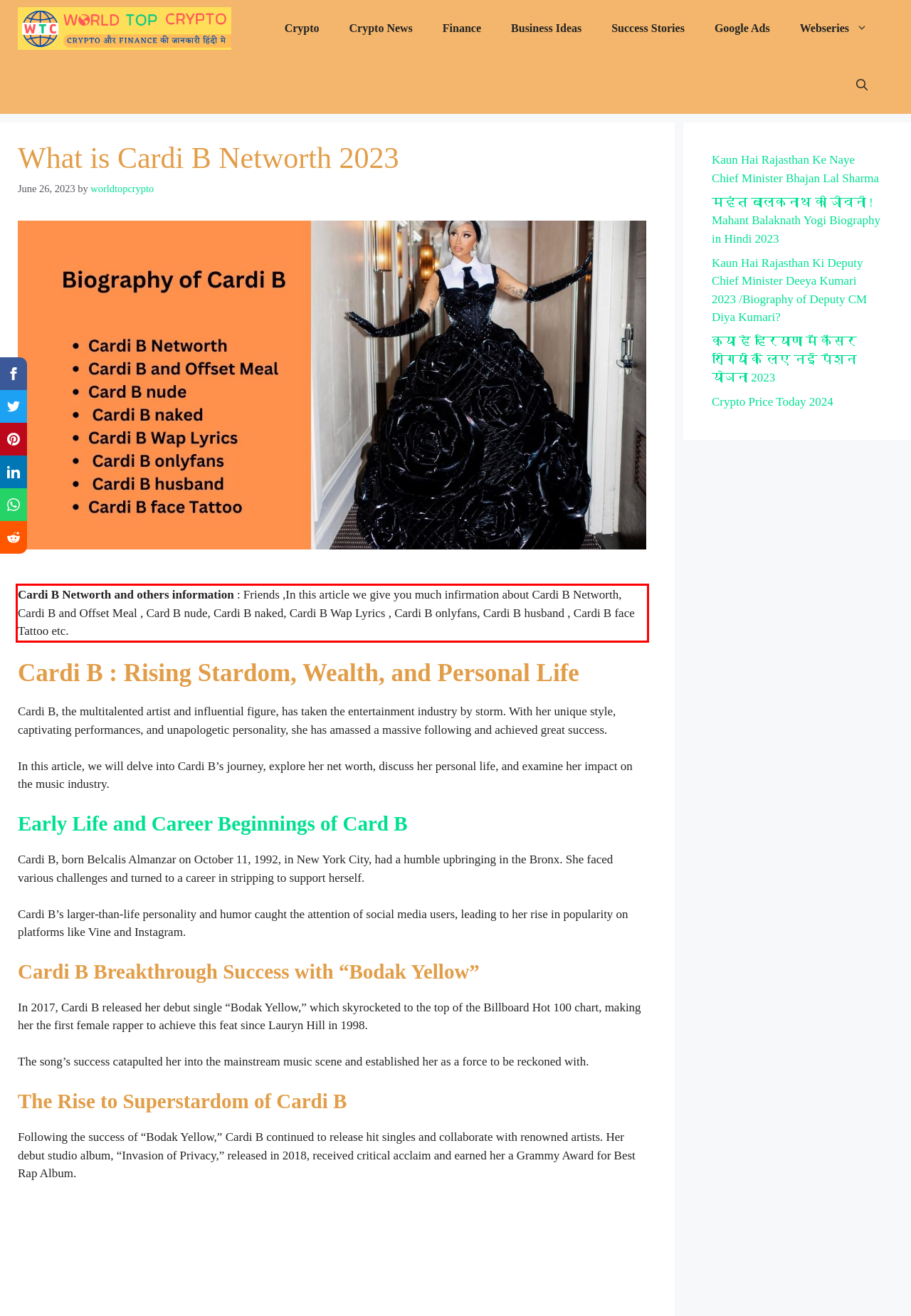There is a screenshot of a webpage with a red bounding box around a UI element. Please use OCR to extract the text within the red bounding box.

Cardi B Networth and others information : Friends ,In this article we give you much infirmation about Cardi B Networth, Cardi B and Offset Meal , Card B nude, Cardi B naked, Cardi B Wap Lyrics , Cardi B onlyfans, Cardi B husband , Cardi B face Tattoo etc.